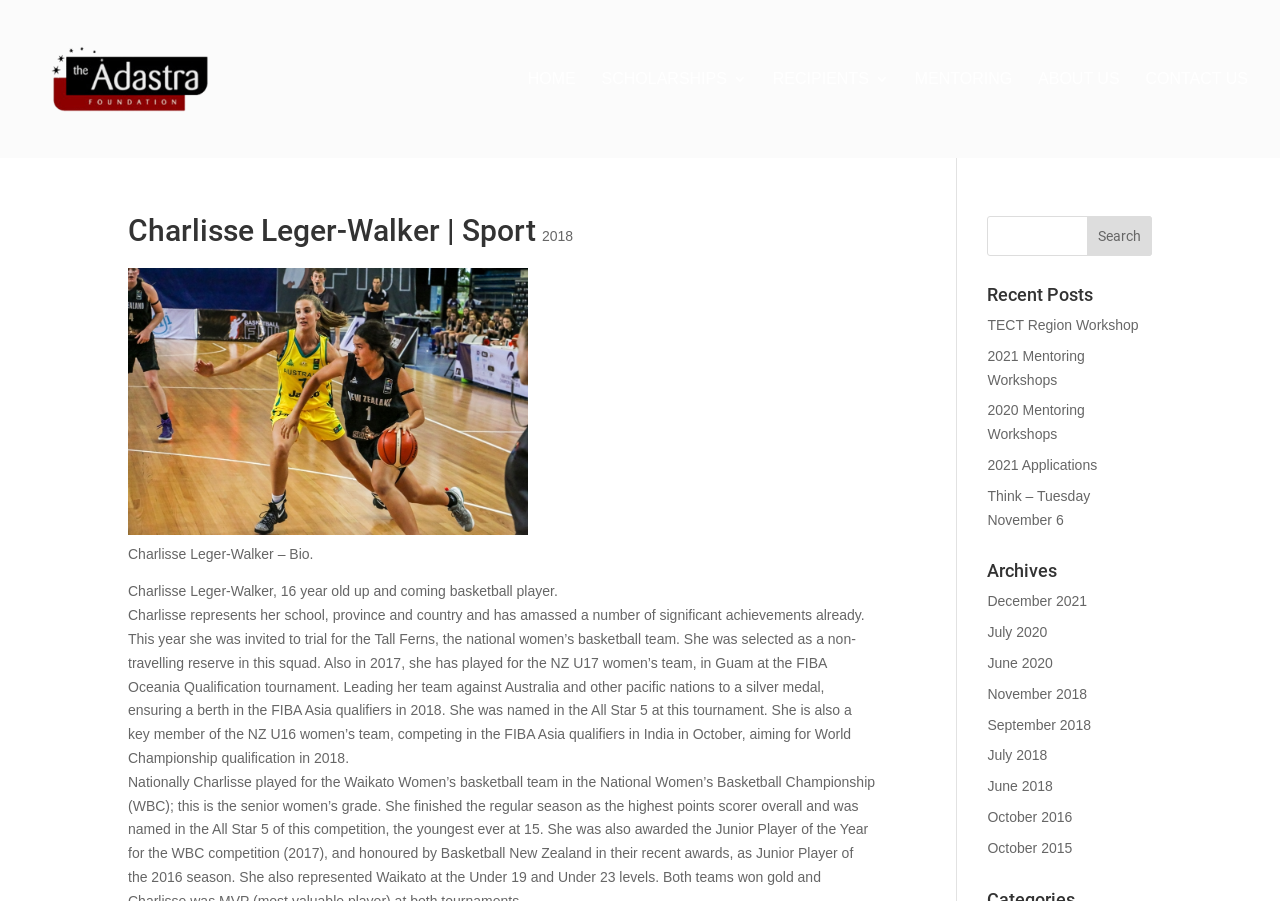Please identify the bounding box coordinates of the clickable area that will fulfill the following instruction: "search for something". The coordinates should be in the format of four float numbers between 0 and 1, i.e., [left, top, right, bottom].

[0.771, 0.24, 0.9, 0.284]